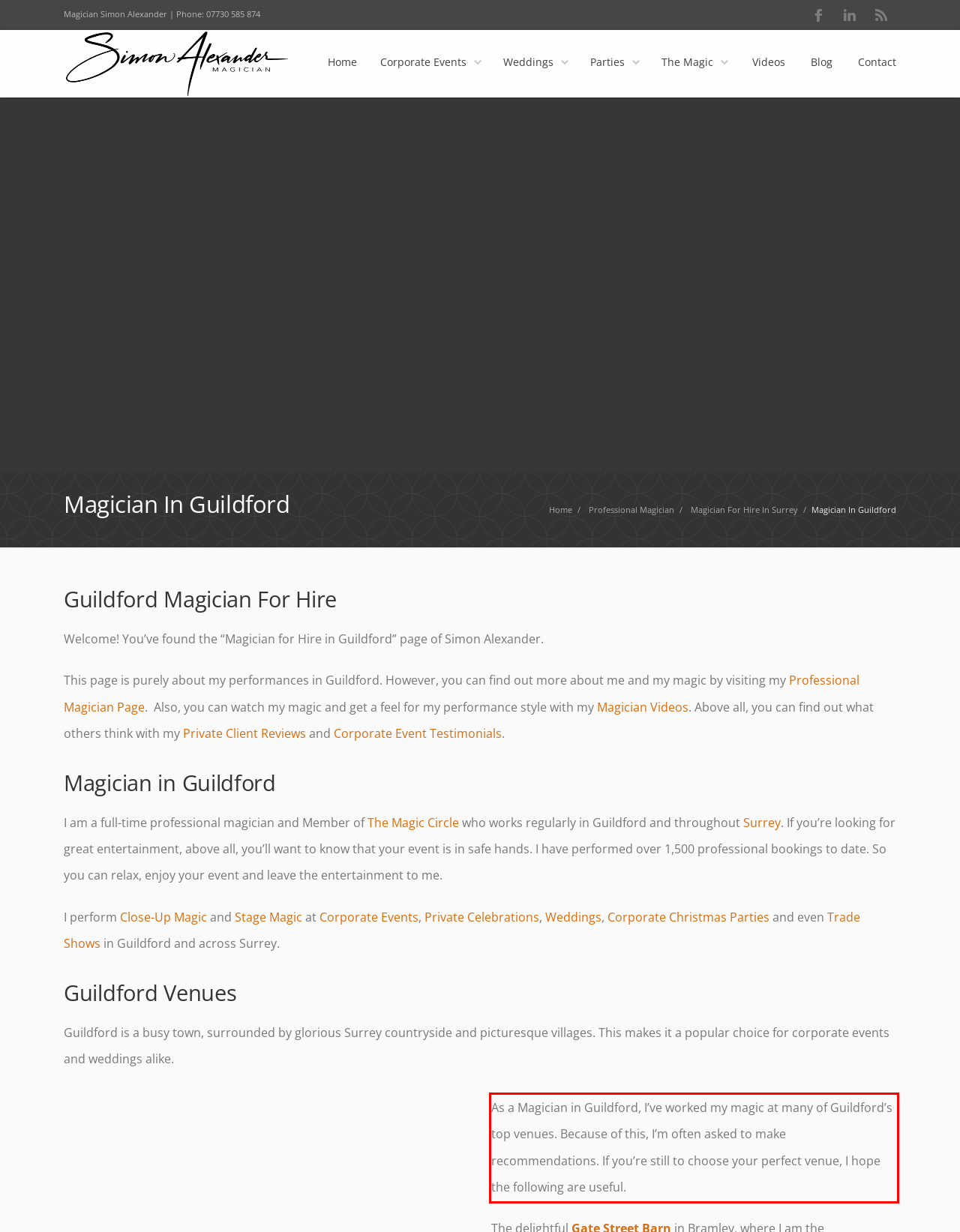Within the provided webpage screenshot, find the red rectangle bounding box and perform OCR to obtain the text content.

As a Magician in Guildford, I’ve worked my magic at many of Guildford’s top venues. Because of this, I’m often asked to make recommendations. If you’re still to choose your perfect venue, I hope the following are useful.